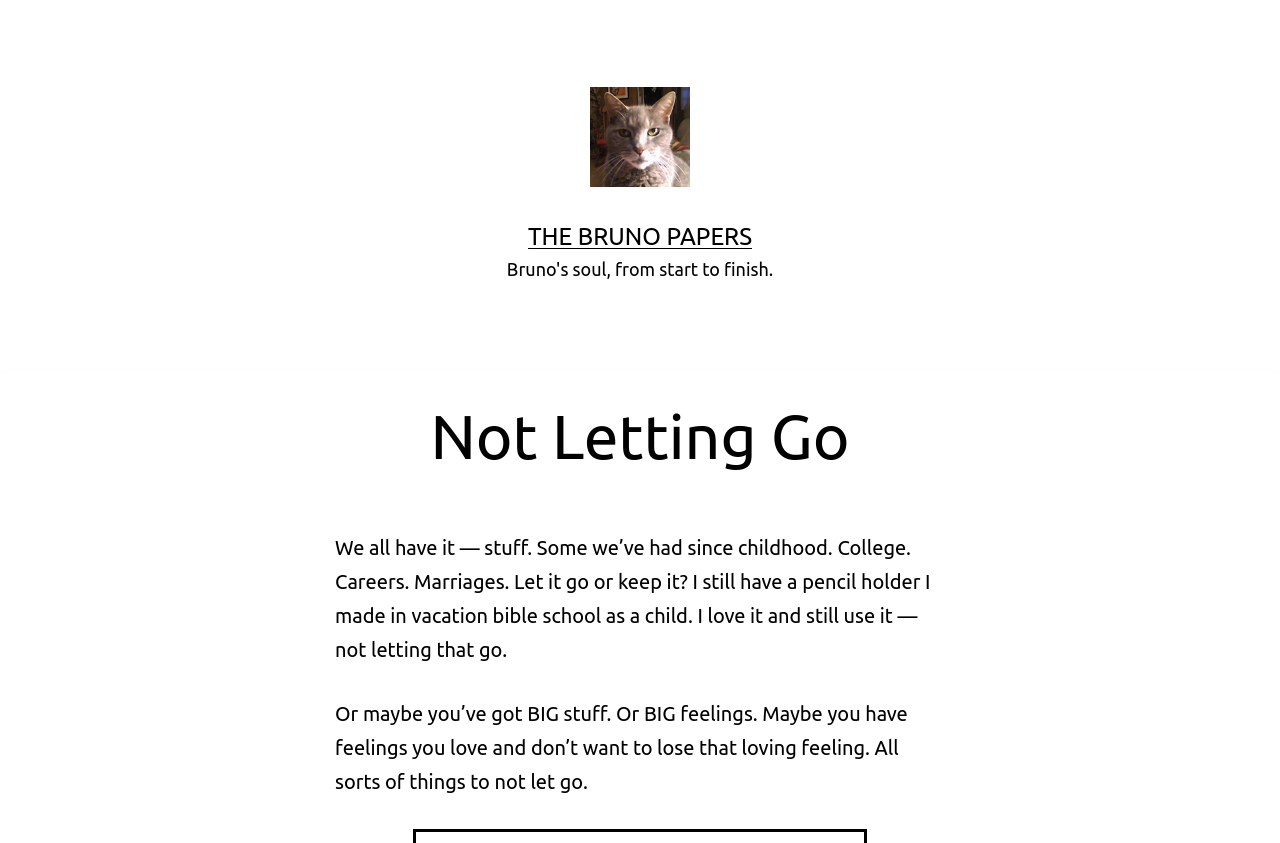Please find and generate the text of the main heading on the webpage.

Not Letting Go